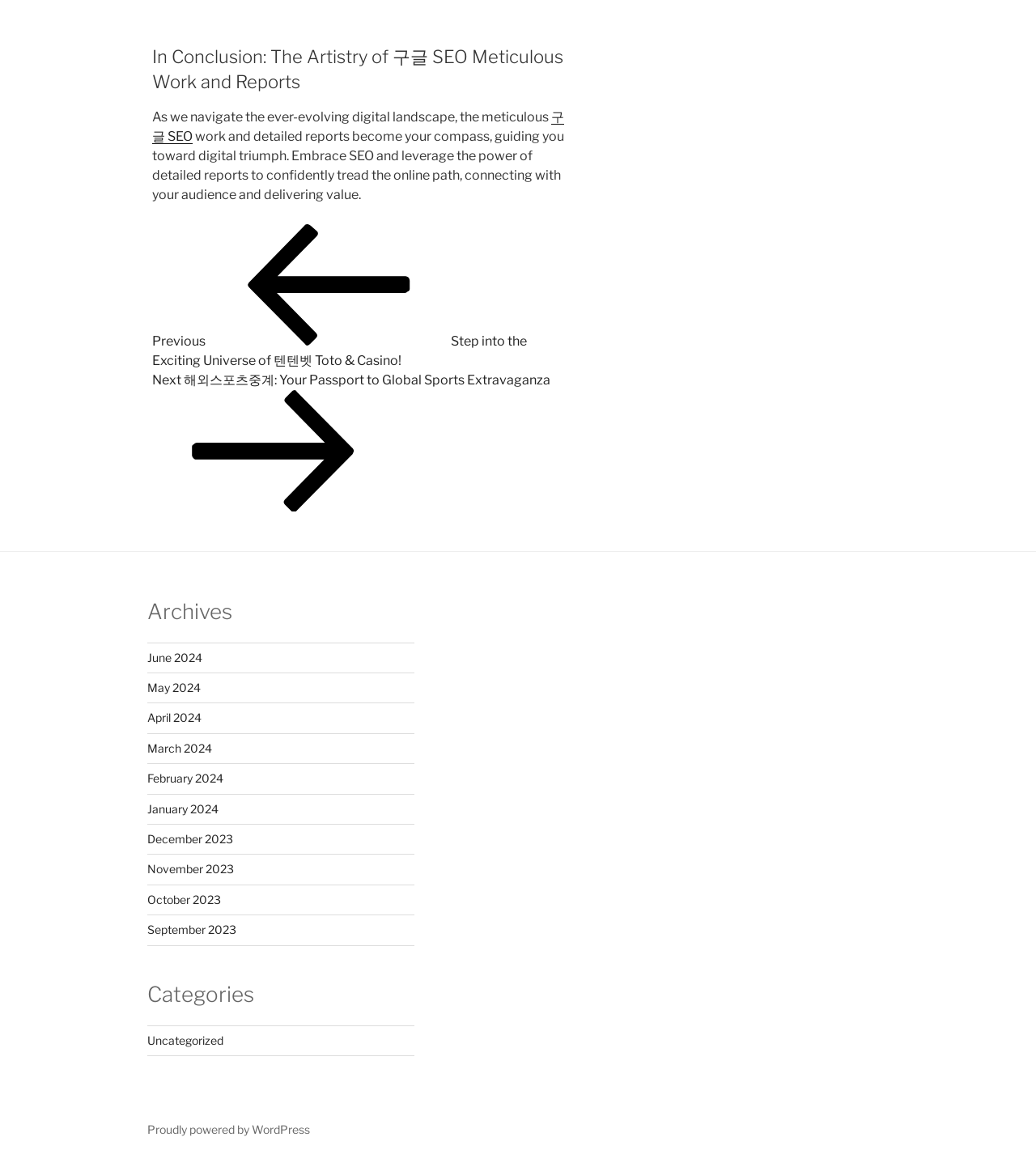Carefully examine the image and provide an in-depth answer to the question: What are the available archives?

The footer section 'Archives' contains links to monthly archives from December 2023 to June 2024, allowing users to access posts from specific months.